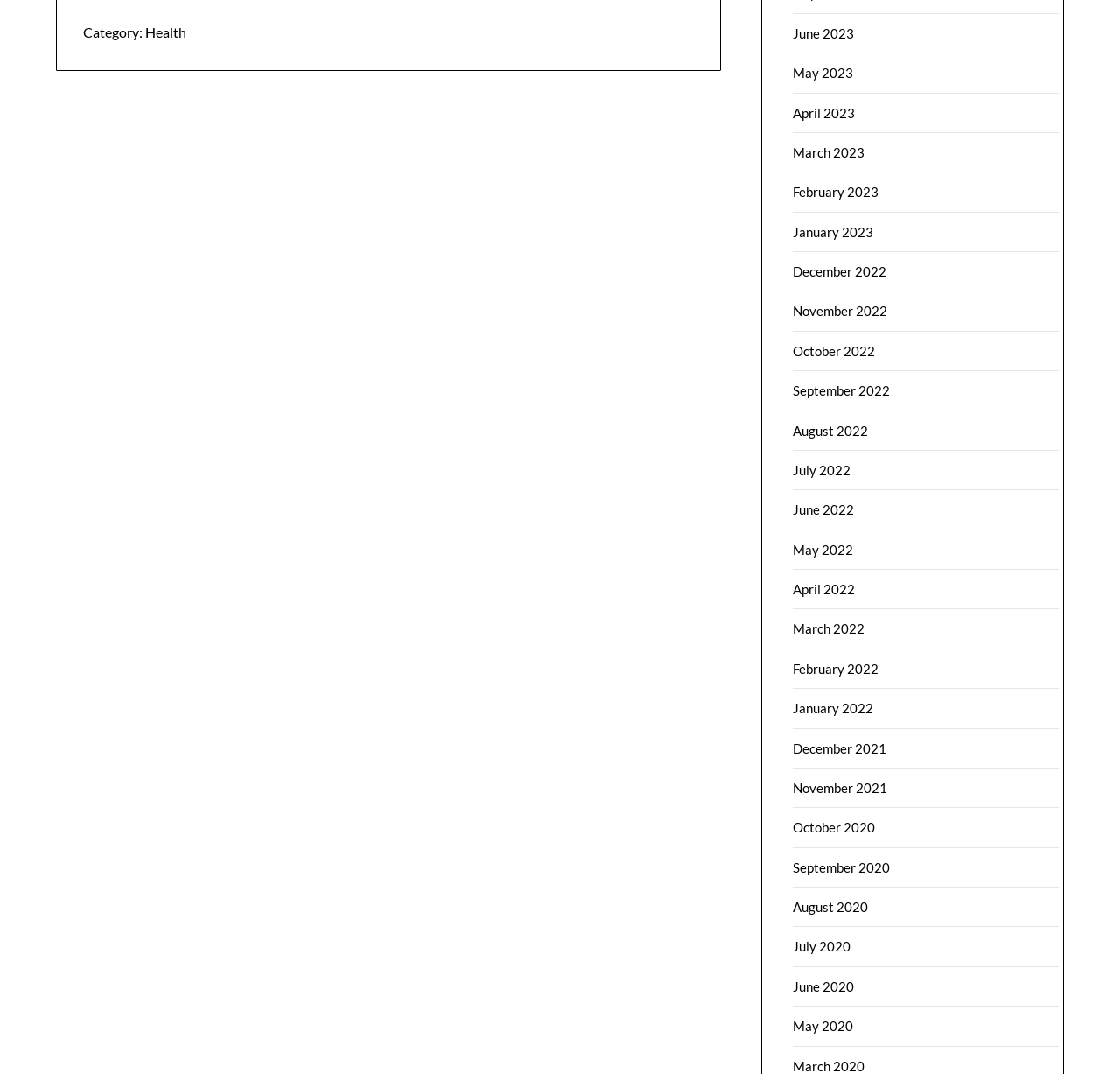Answer the following query concisely with a single word or phrase:
How many months are listed on this webpage?

24